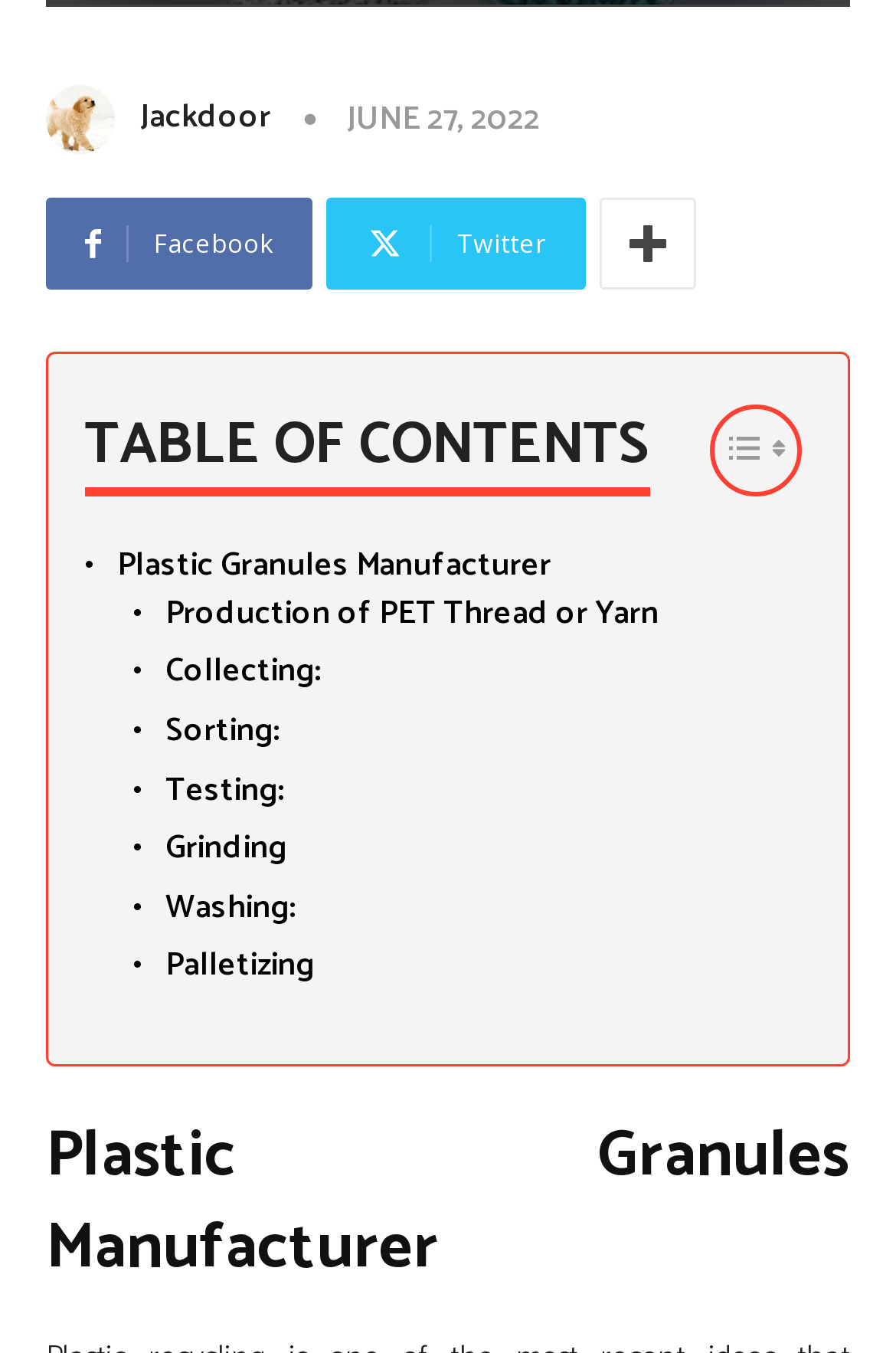Predict the bounding box of the UI element that fits this description: "Collecting:".

[0.185, 0.481, 0.359, 0.515]